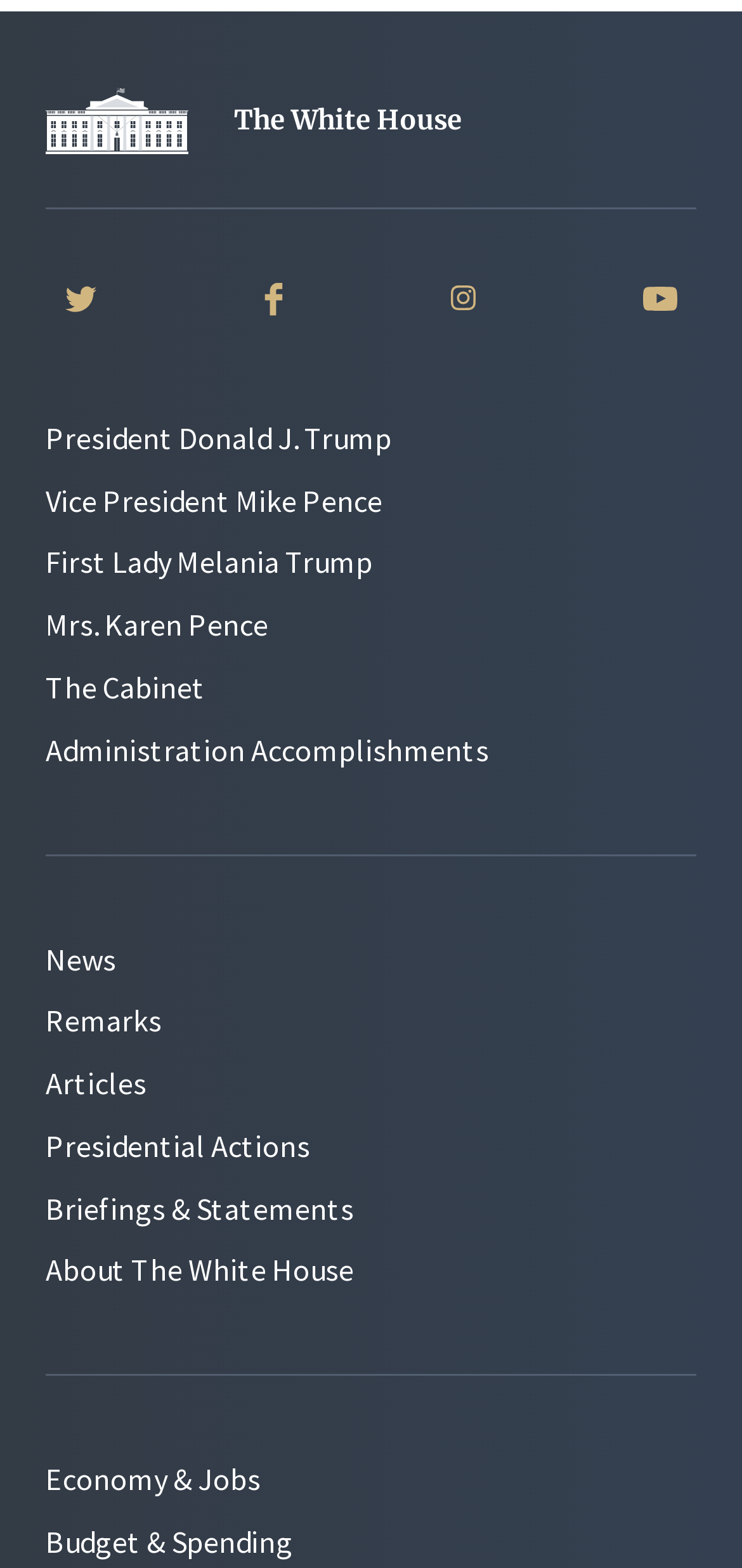Who is the President mentioned on the webpage?
From the screenshot, provide a brief answer in one word or phrase.

Donald J. Trump